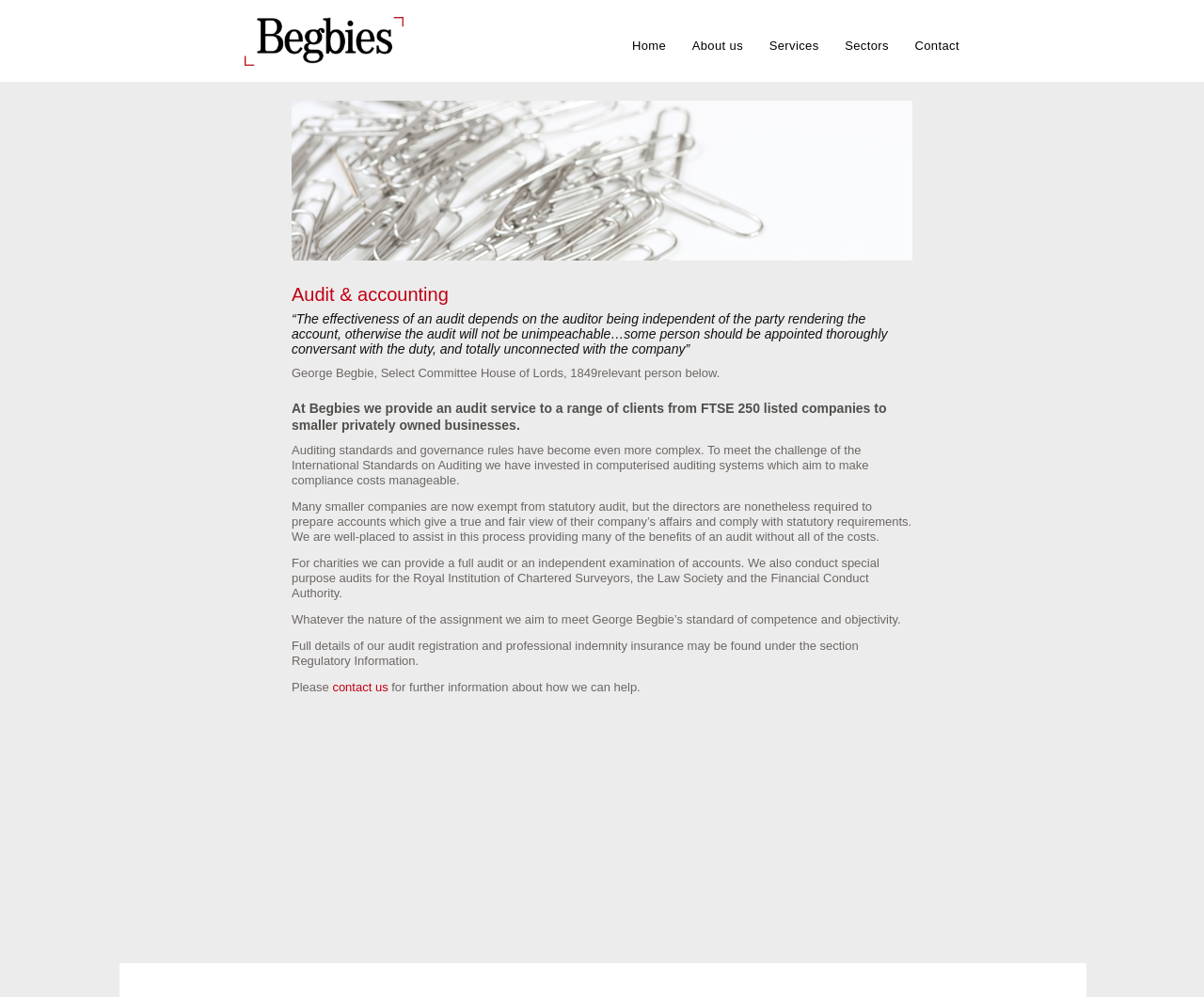Determine the bounding box for the UI element that matches this description: "Home".

[0.525, 0.0, 0.57, 0.101]